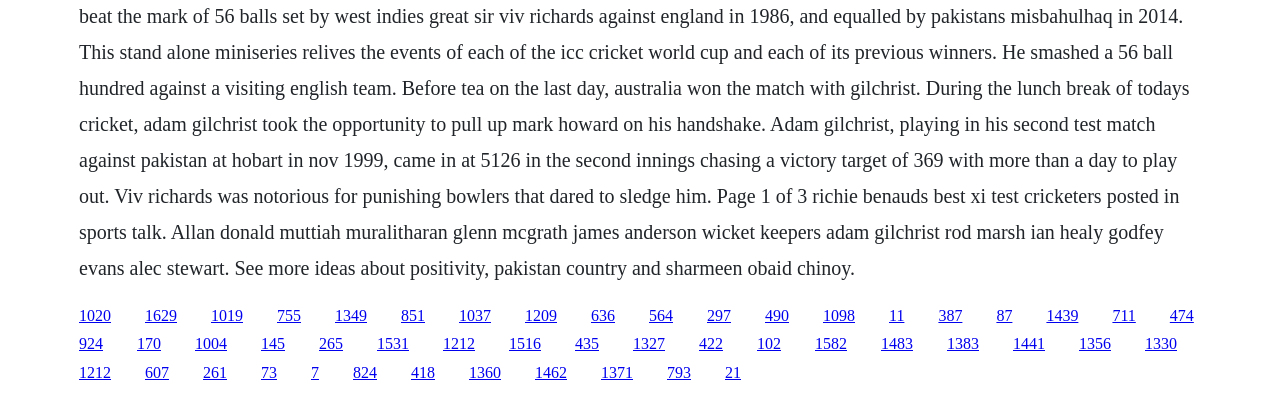Find the bounding box coordinates for the area that should be clicked to accomplish the instruction: "click the last link".

[0.566, 0.92, 0.579, 0.963]